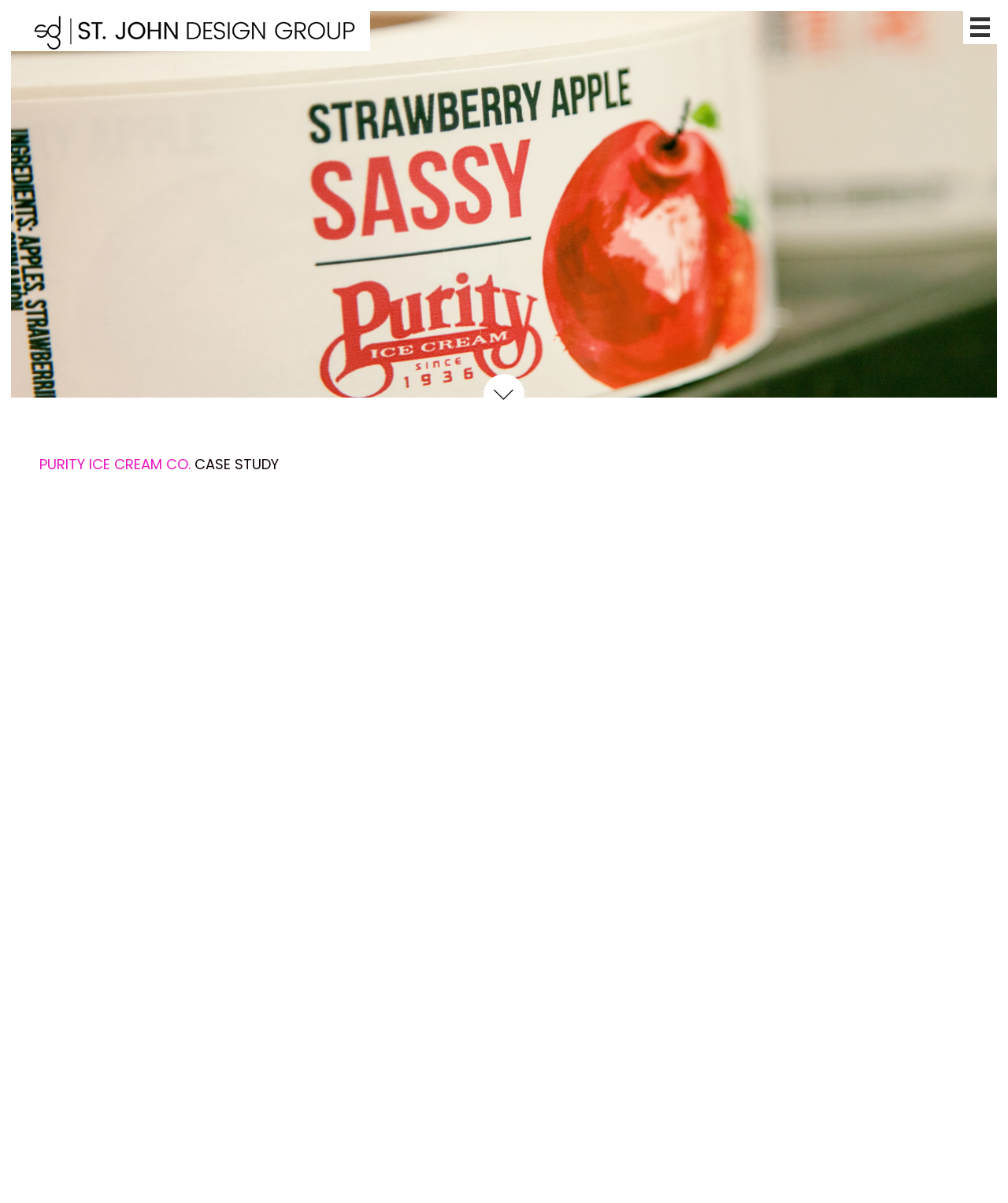What is the name of the ice cream shop?
Based on the visual, give a brief answer using one word or a short phrase.

Purity Ice Cream Co.